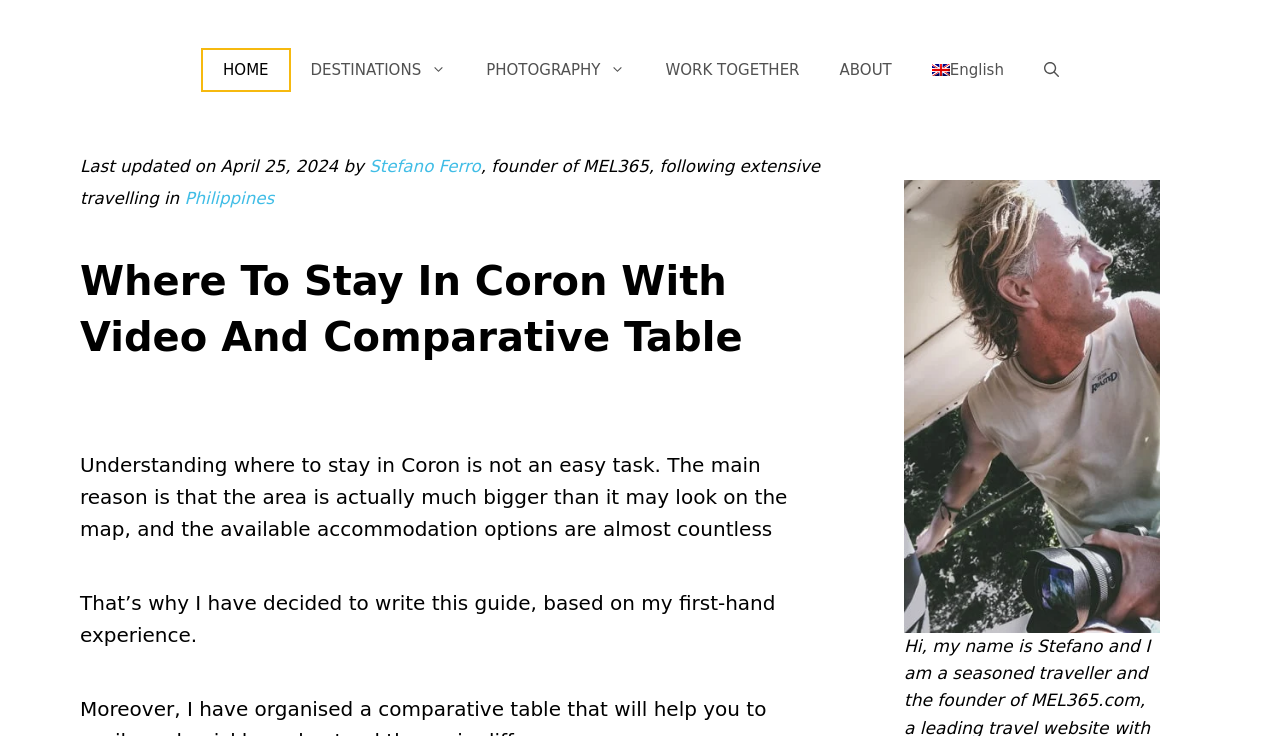Construct a comprehensive description capturing every detail on the webpage.

The webpage is about finding the best areas to stay in Coron, Philippines. At the top, there is a navigation menu with six links: "HOME", "DESTINATIONS", "PHOTOGRAPHY", "WORK TOGETHER", "ABOUT", and "English". Next to the navigation menu, there is a link to open a search bar.

Below the navigation menu, there is a header section with the author's information, including a link to the author's name, Stefano Ferro, and a description of his experience traveling in the Philippines. 

The main content of the webpage starts with a heading that reads "Where To Stay In Coron With Video And Comparative Table". This is followed by two paragraphs of text that explain the challenges of finding the right accommodation in Coron and the author's motivation for writing this guide based on his personal experience.

To the right of the author's information, there is an image of Stefano Ferro, the founder and editor of MEL365.com.